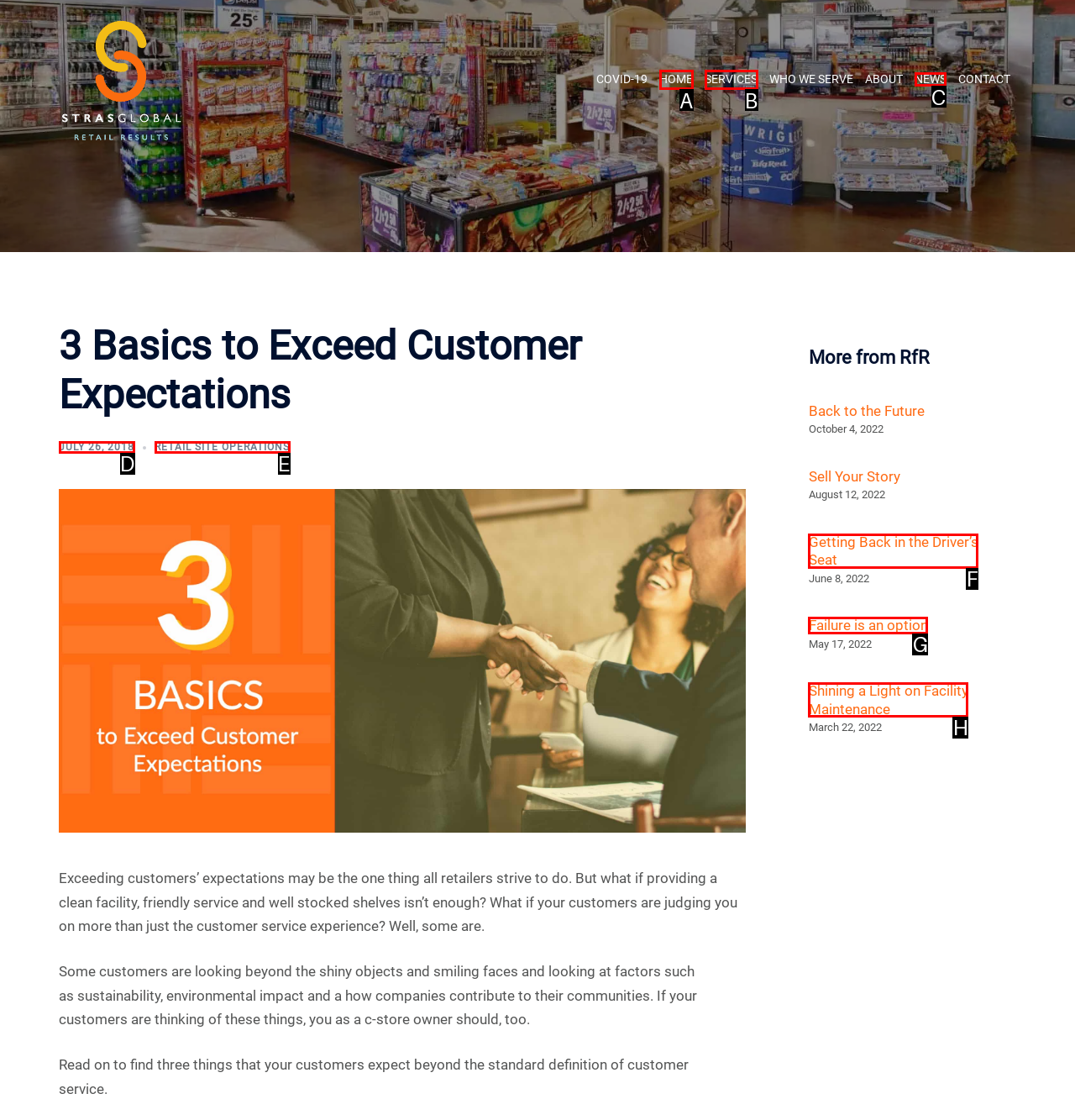Choose the UI element to click on to achieve this task: View the 'NEWS' section. Reply with the letter representing the selected element.

C